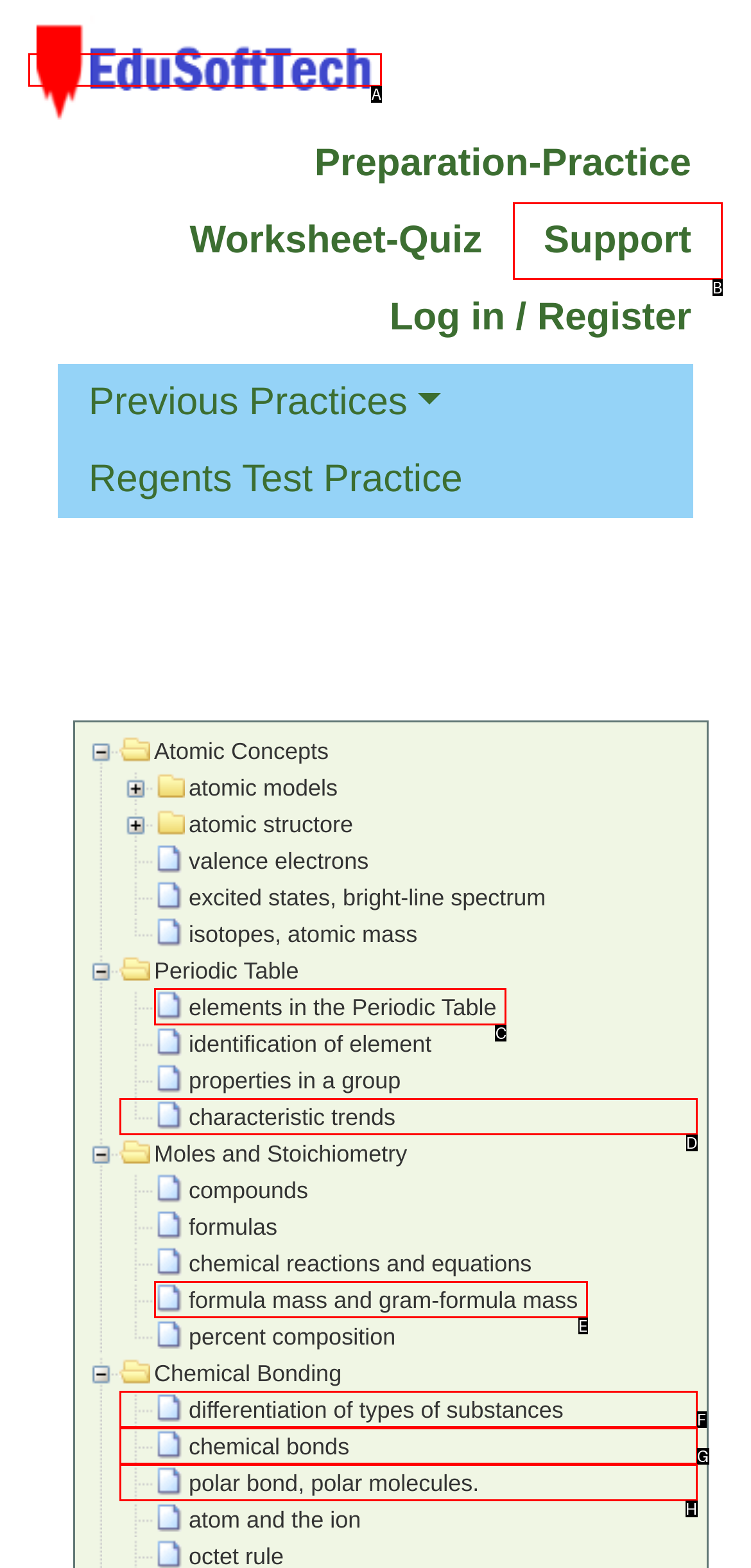Please indicate which HTML element to click in order to fulfill the following task: Click on the 'edusofttech home' link Respond with the letter of the chosen option.

A